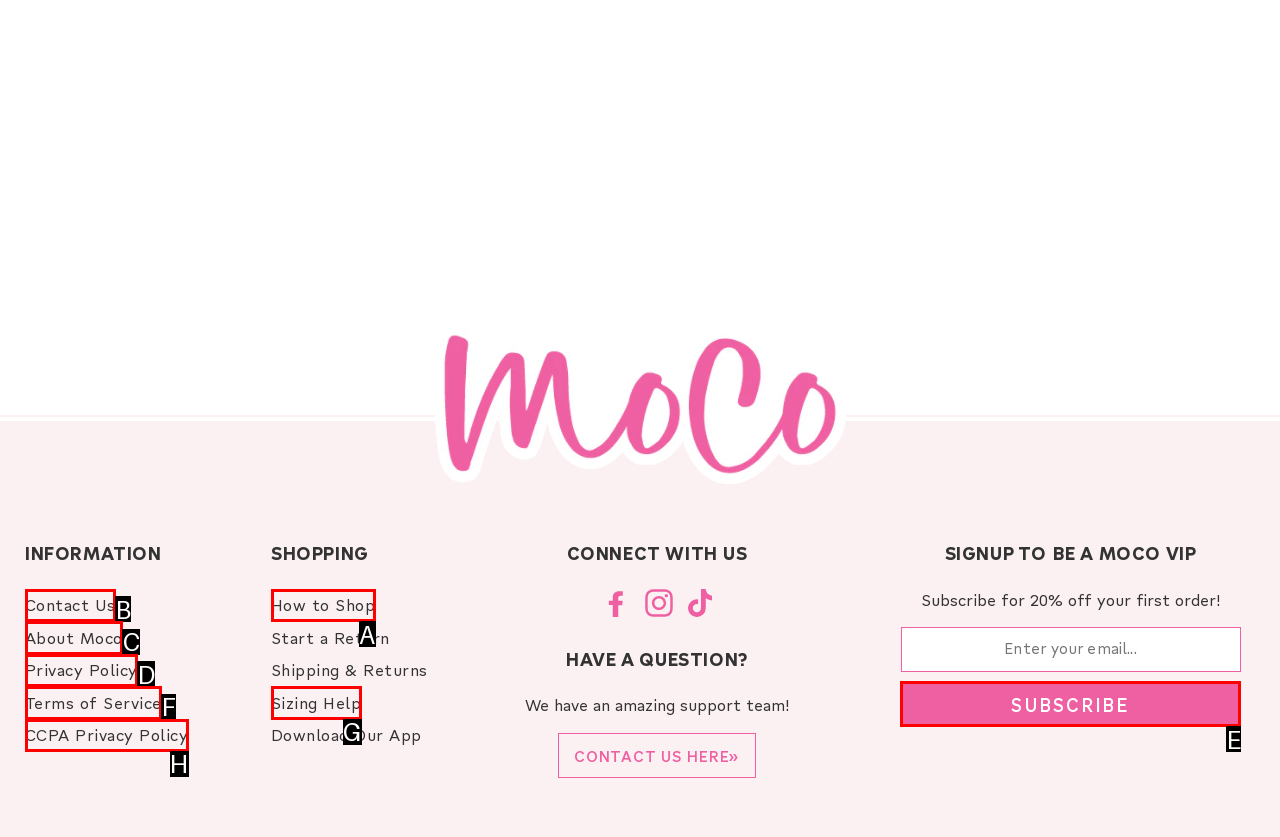For the given instruction: Contact us, determine which boxed UI element should be clicked. Answer with the letter of the corresponding option directly.

None